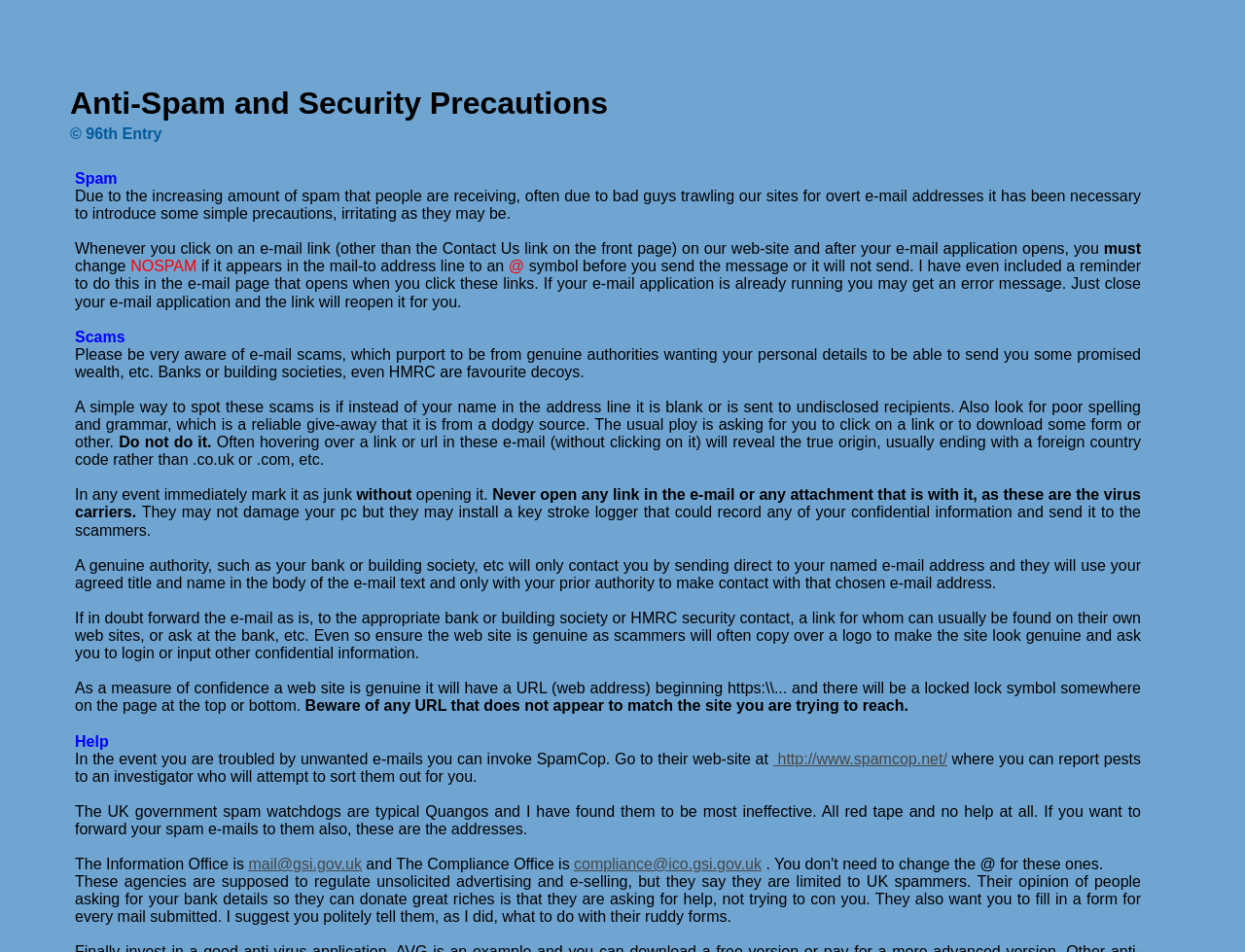What should you not do with suspicious emails?
Offer a detailed and full explanation in response to the question.

You should not open any links or attachments in suspicious emails, as they may contain viruses or phishing scams, and instead, mark them as junk and report them to the appropriate authorities.